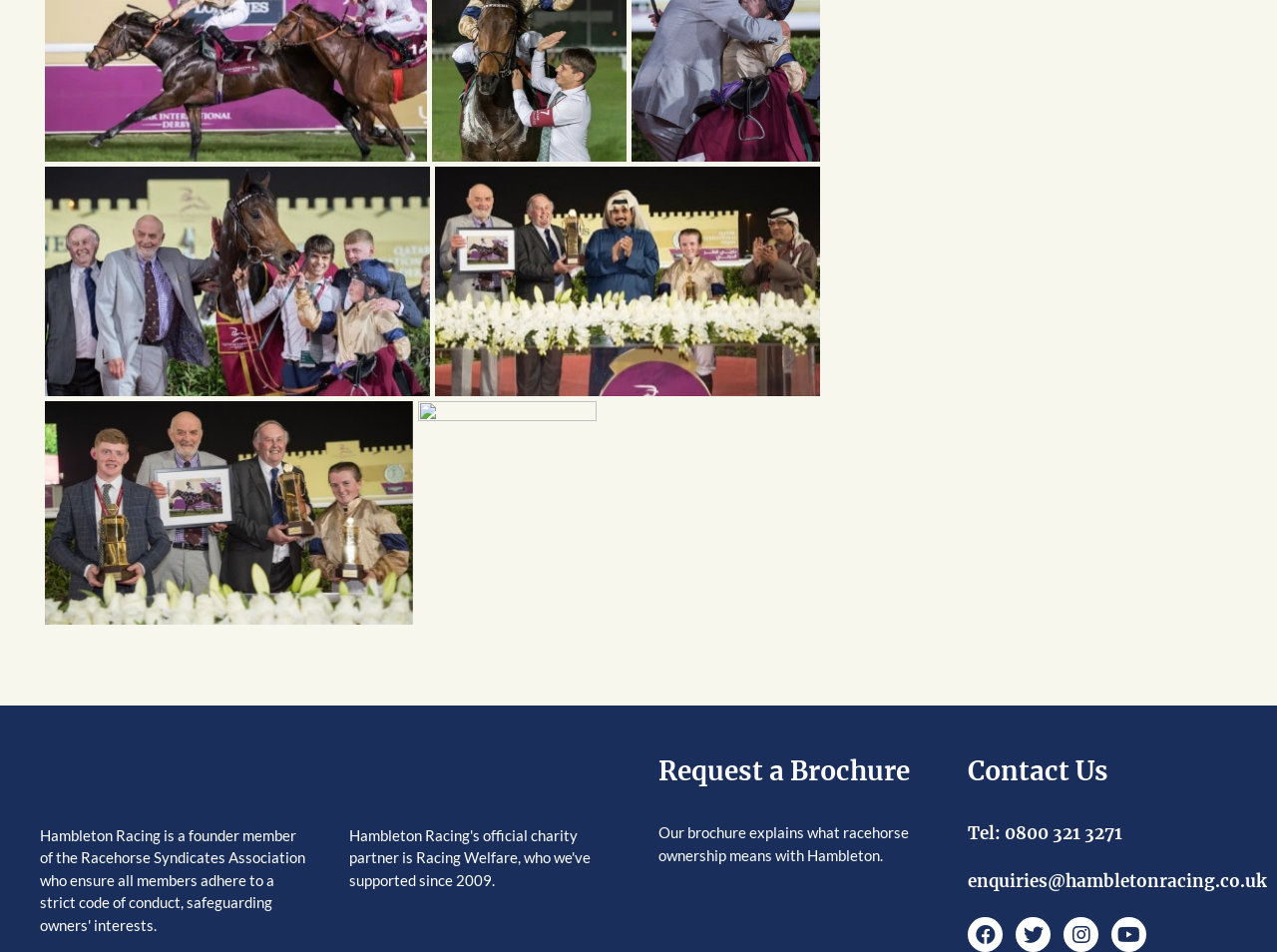Can you provide the bounding box coordinates for the element that should be clicked to implement the instruction: "Contact Us"?

[0.758, 0.793, 0.868, 0.827]